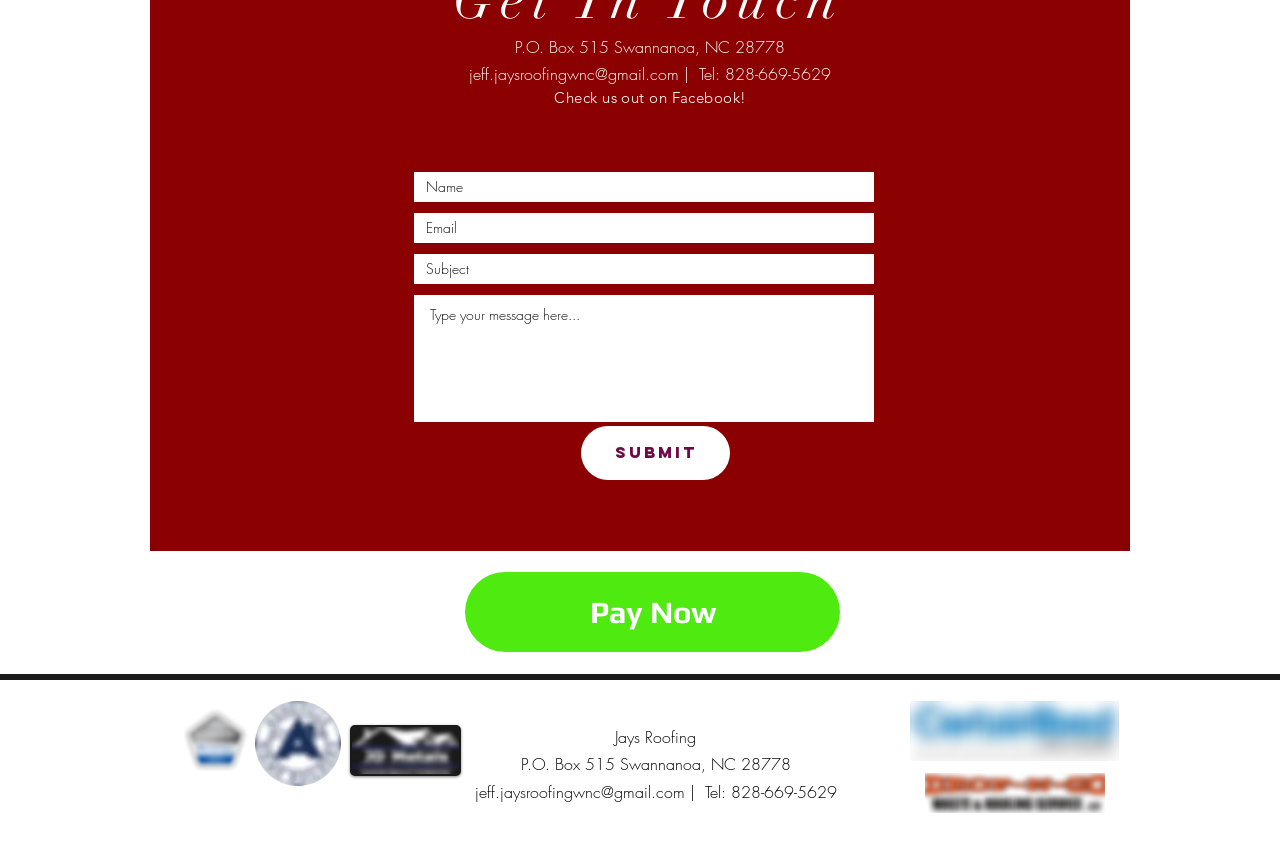Please identify the bounding box coordinates of where to click in order to follow the instruction: "Click the Pay Now button".

[0.363, 0.659, 0.656, 0.751]